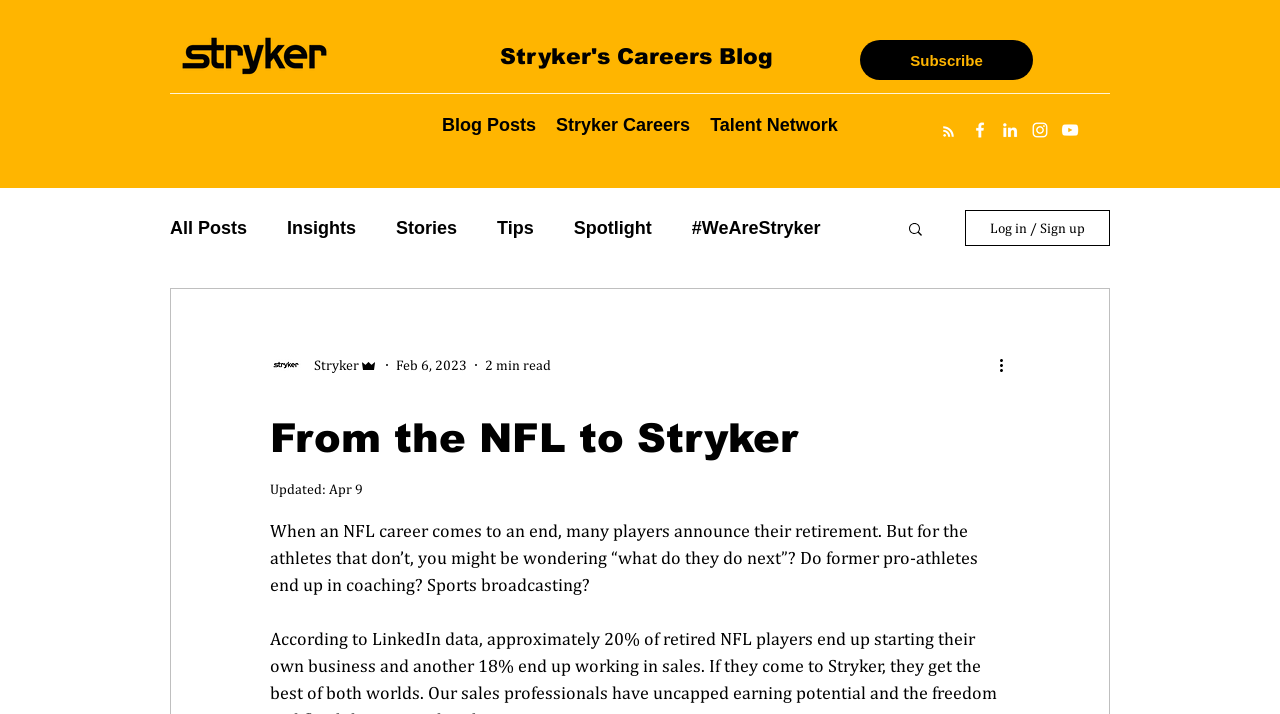Could you find the bounding box coordinates of the clickable area to complete this instruction: "Read more about 'From the NFL to Stryker'"?

[0.211, 0.571, 0.789, 0.65]